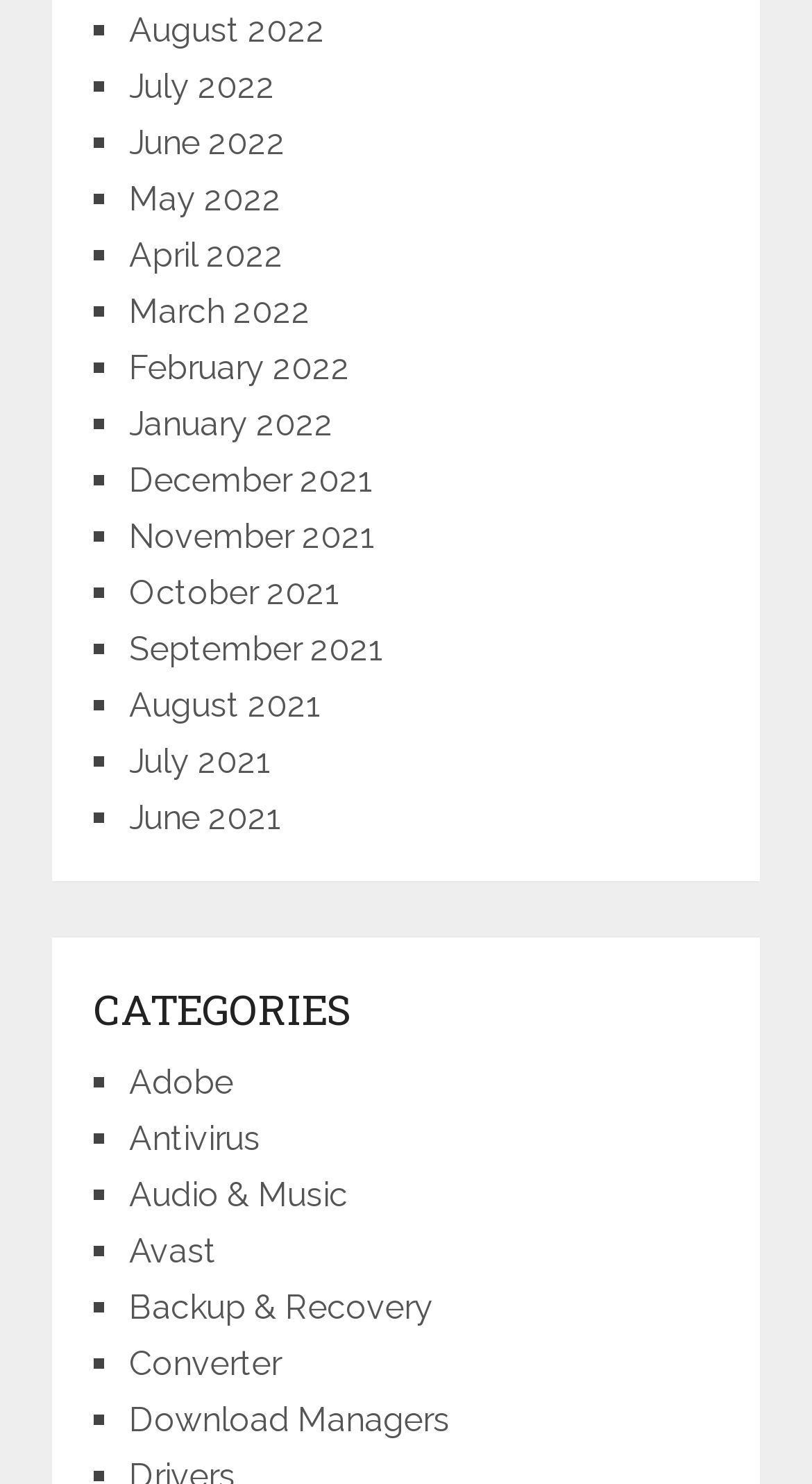Please specify the bounding box coordinates of the region to click in order to perform the following instruction: "select the link to January 2024".

None